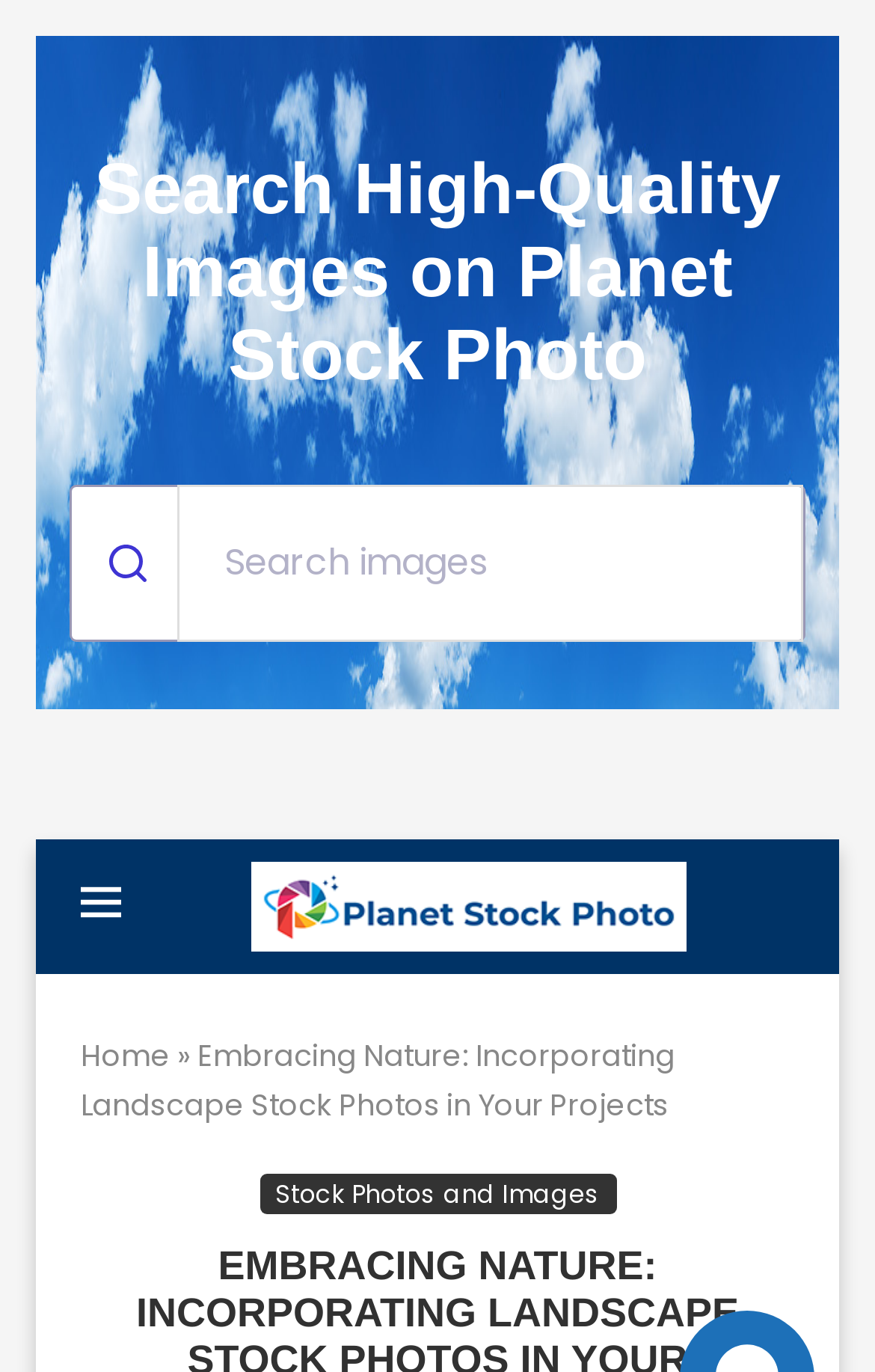Is there a button to submit a search query?
Please respond to the question with a detailed and thorough explanation.

The search box has a 'Submit' button with a search icon, which indicates that the user can click the button to submit their search query and get the search results.